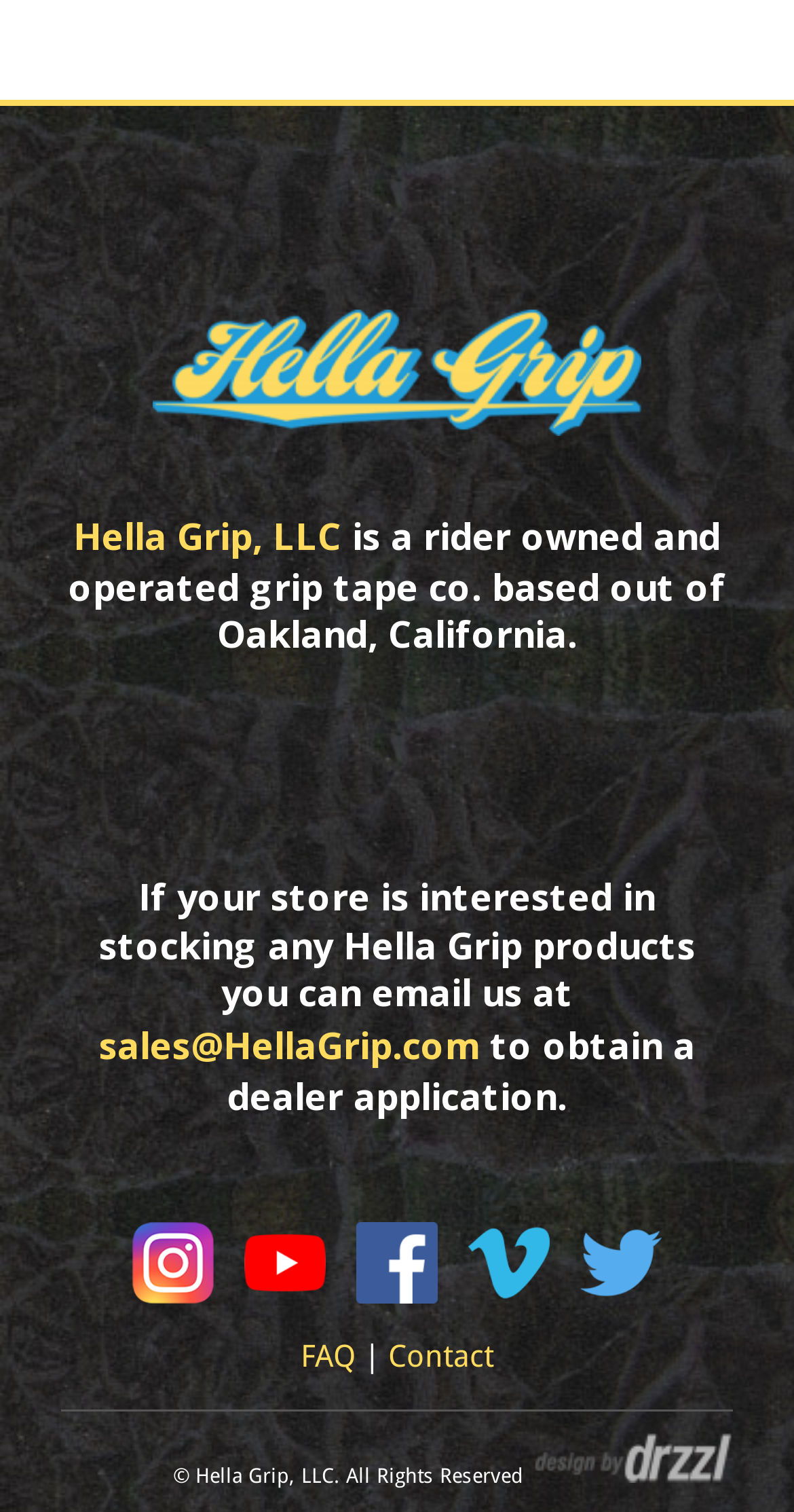Identify the bounding box coordinates necessary to click and complete the given instruction: "Click on the company name".

[0.092, 0.338, 0.431, 0.37]